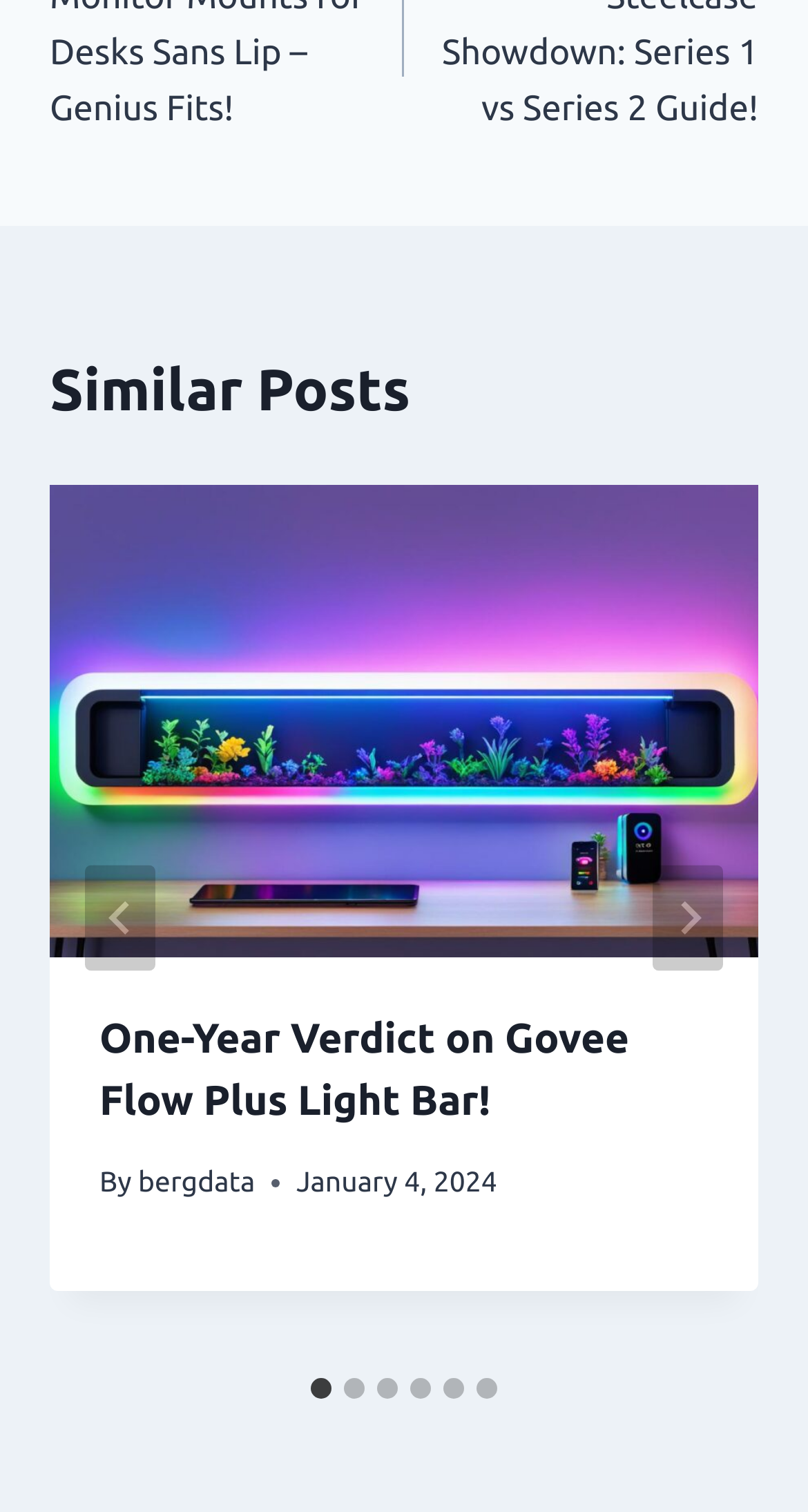Who is the author of the first article?
Give a detailed explanation using the information visible in the image.

I found the author's name by looking at the link element with the text 'bergdata' inside the article element, which is likely to be the author's name.